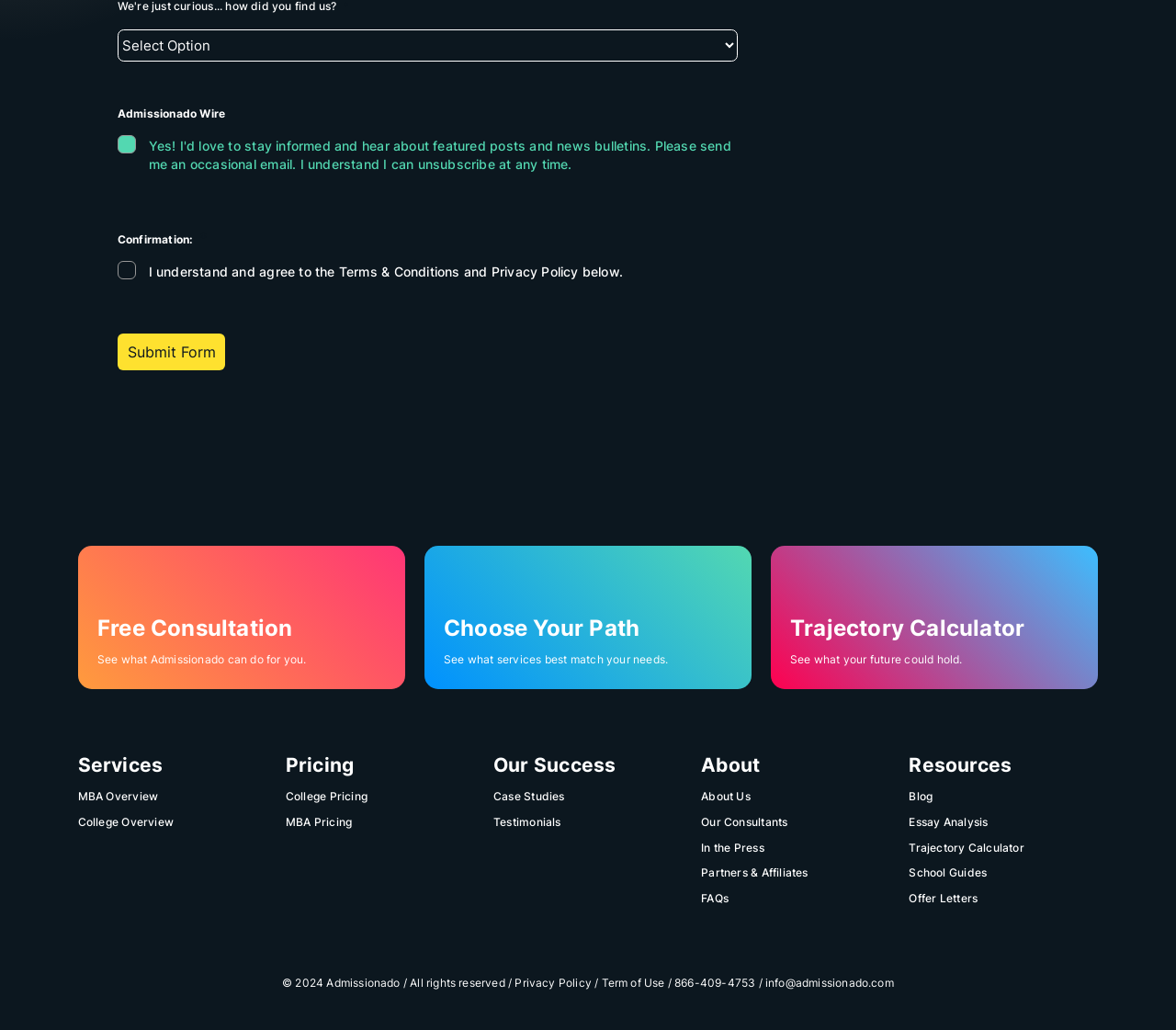Determine the bounding box coordinates of the element that should be clicked to execute the following command: "Select the checkbox to stay informed and hear about featured posts and news bulletins.".

[0.1, 0.131, 0.116, 0.149]